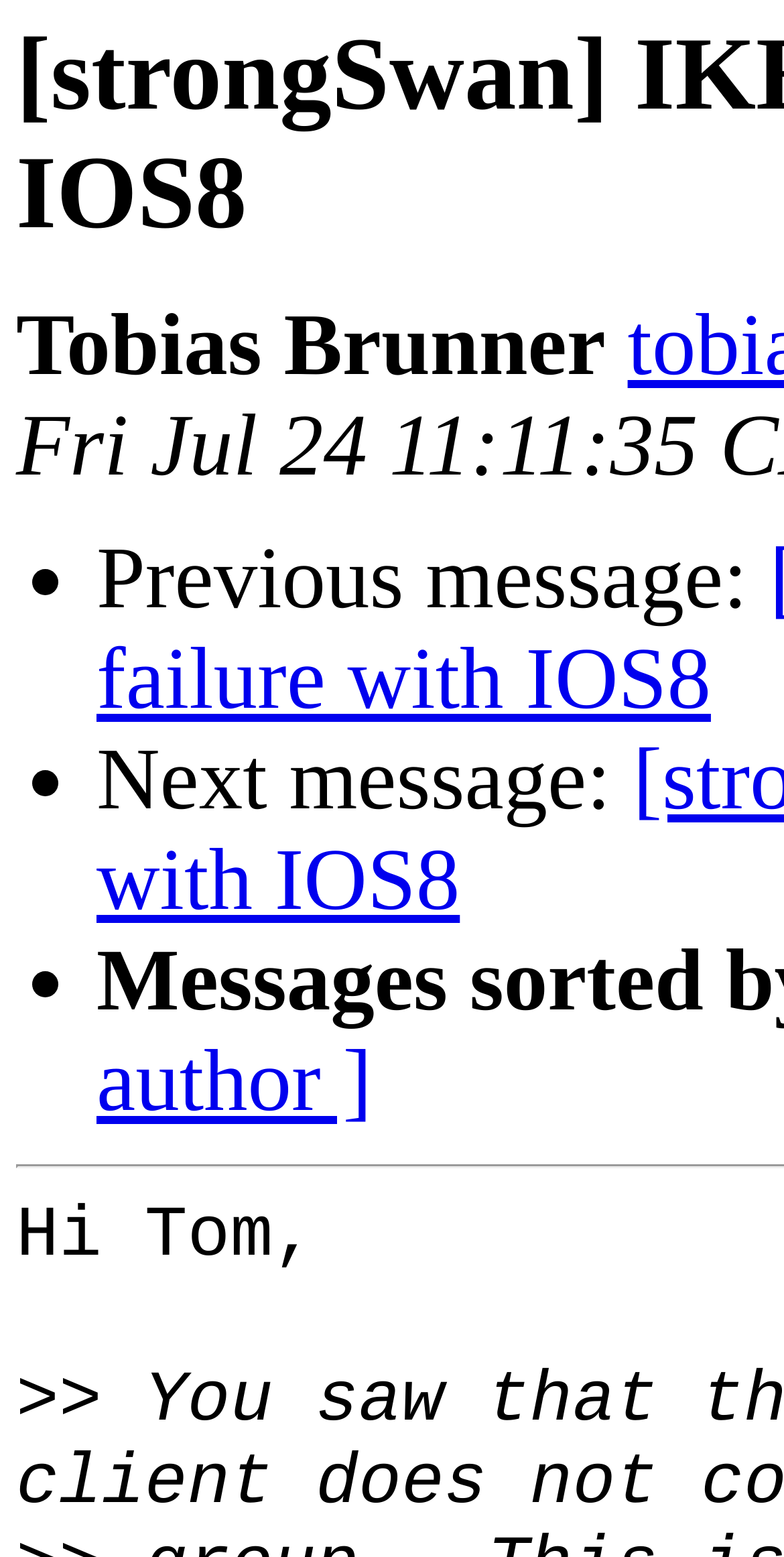What is the format of the message?
Based on the image, give a concise answer in the form of a single word or short phrase.

Text